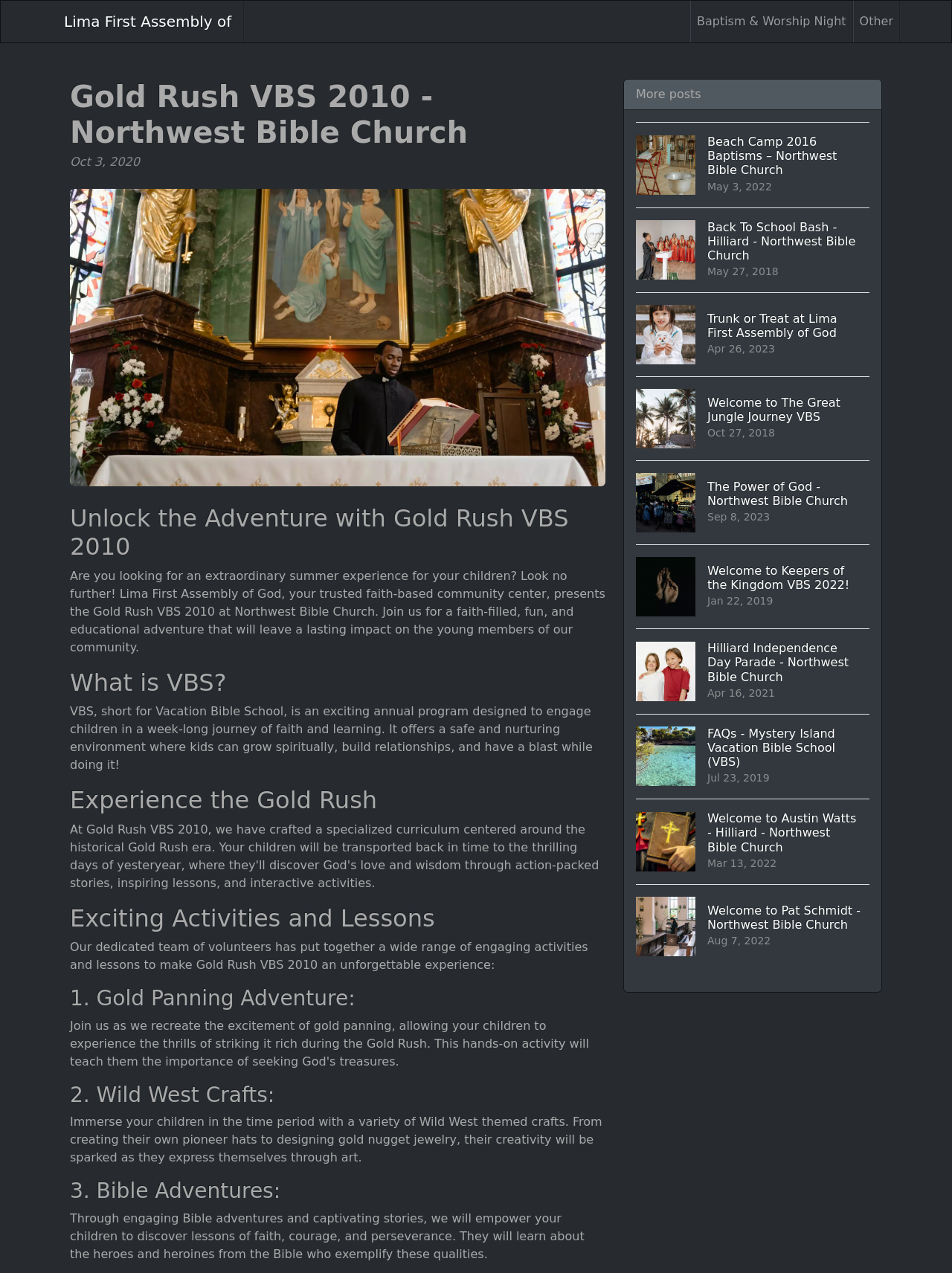What is the theme of the Wild West Crafts activity?
Analyze the image and deliver a detailed answer to the question.

According to the webpage content, specifically the section '2. Wild West Crafts:', it can be inferred that the theme of the Wild West Crafts activity is related to the pioneer era, where children can create their own pioneer hats and design gold nugget jewelry, sparking their creativity through art.